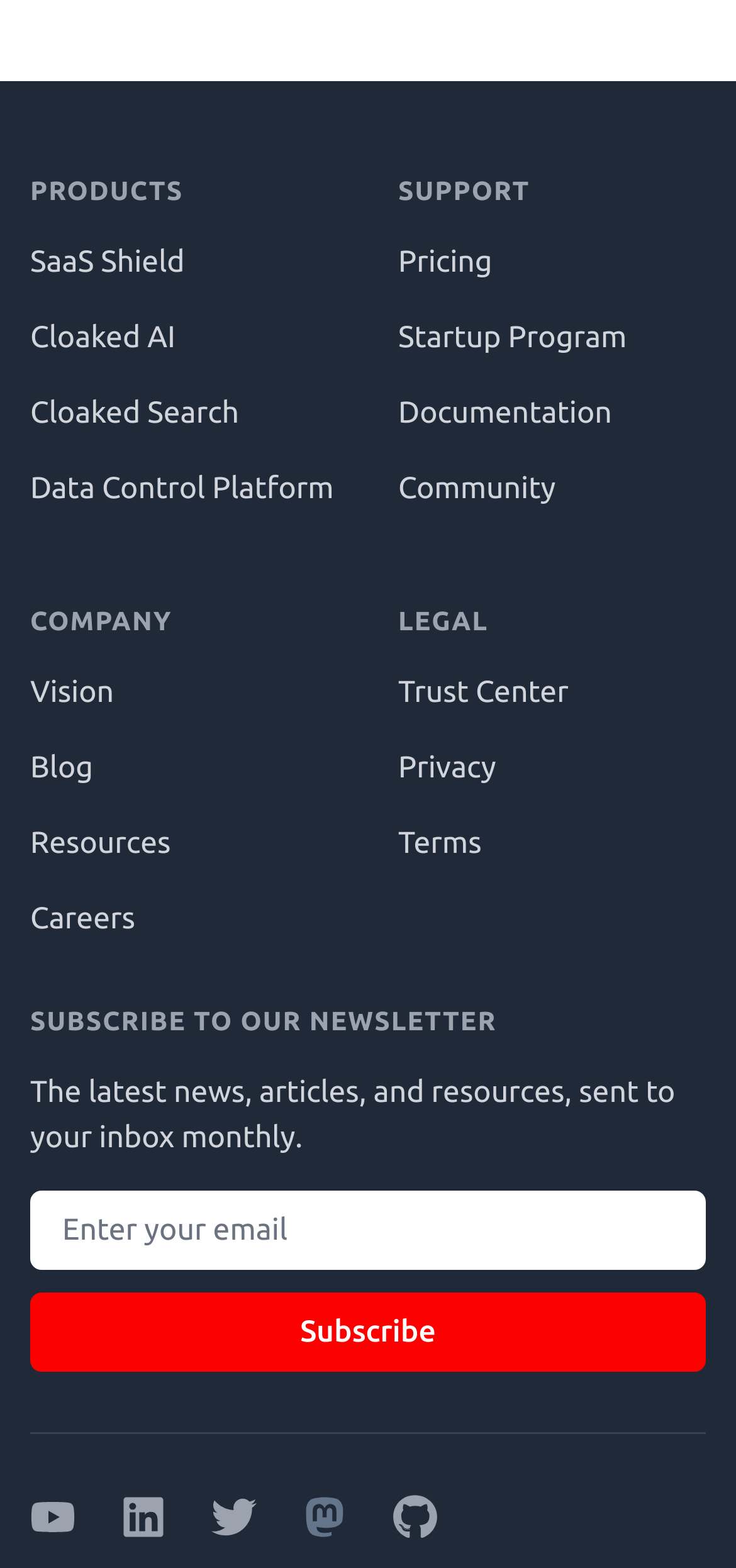Please reply to the following question with a single word or a short phrase:
What is the heading above the newsletter subscription section?

SUBSCRIBE TO OUR NEWSLETTER